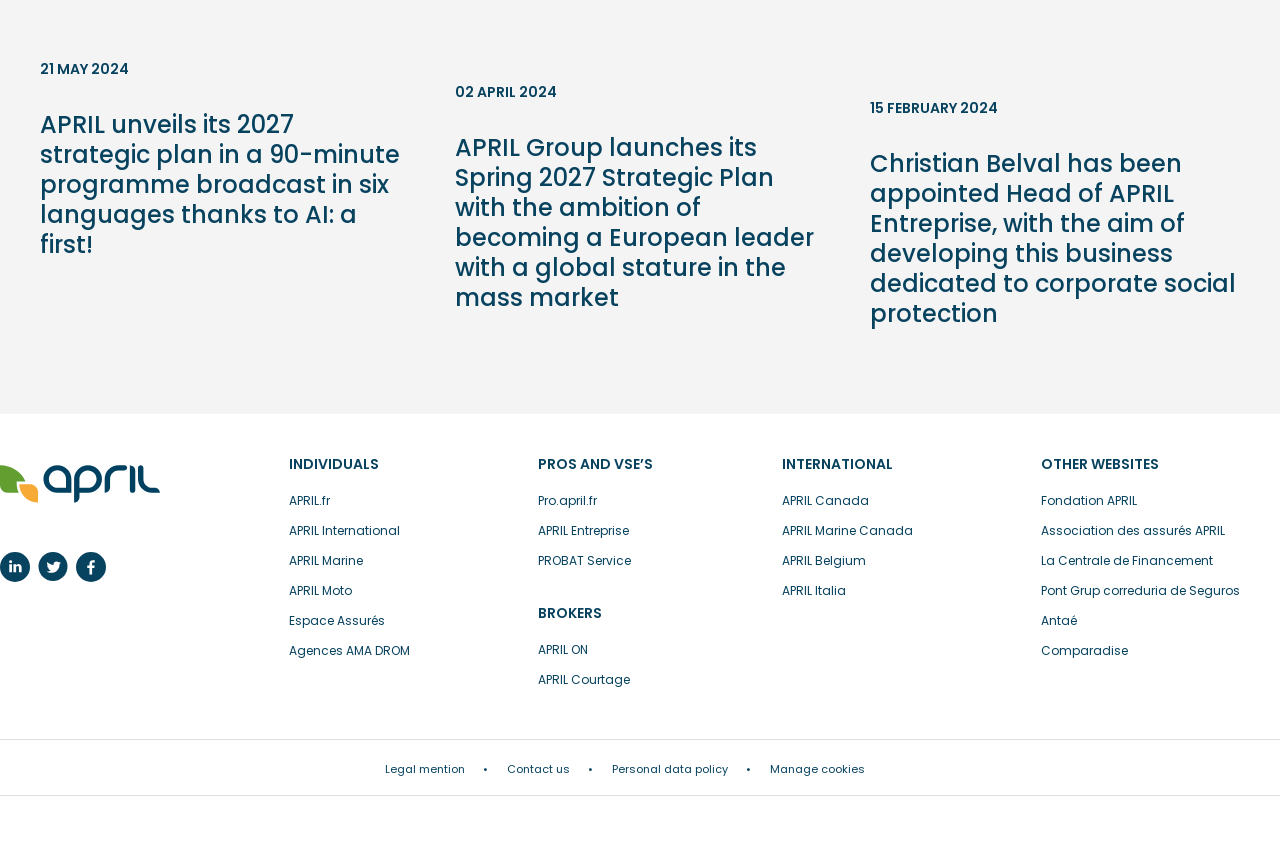Please identify the bounding box coordinates of the element on the webpage that should be clicked to follow this instruction: "Contact us". The bounding box coordinates should be given as four float numbers between 0 and 1, formatted as [left, top, right, bottom].

[0.396, 0.9, 0.445, 0.919]